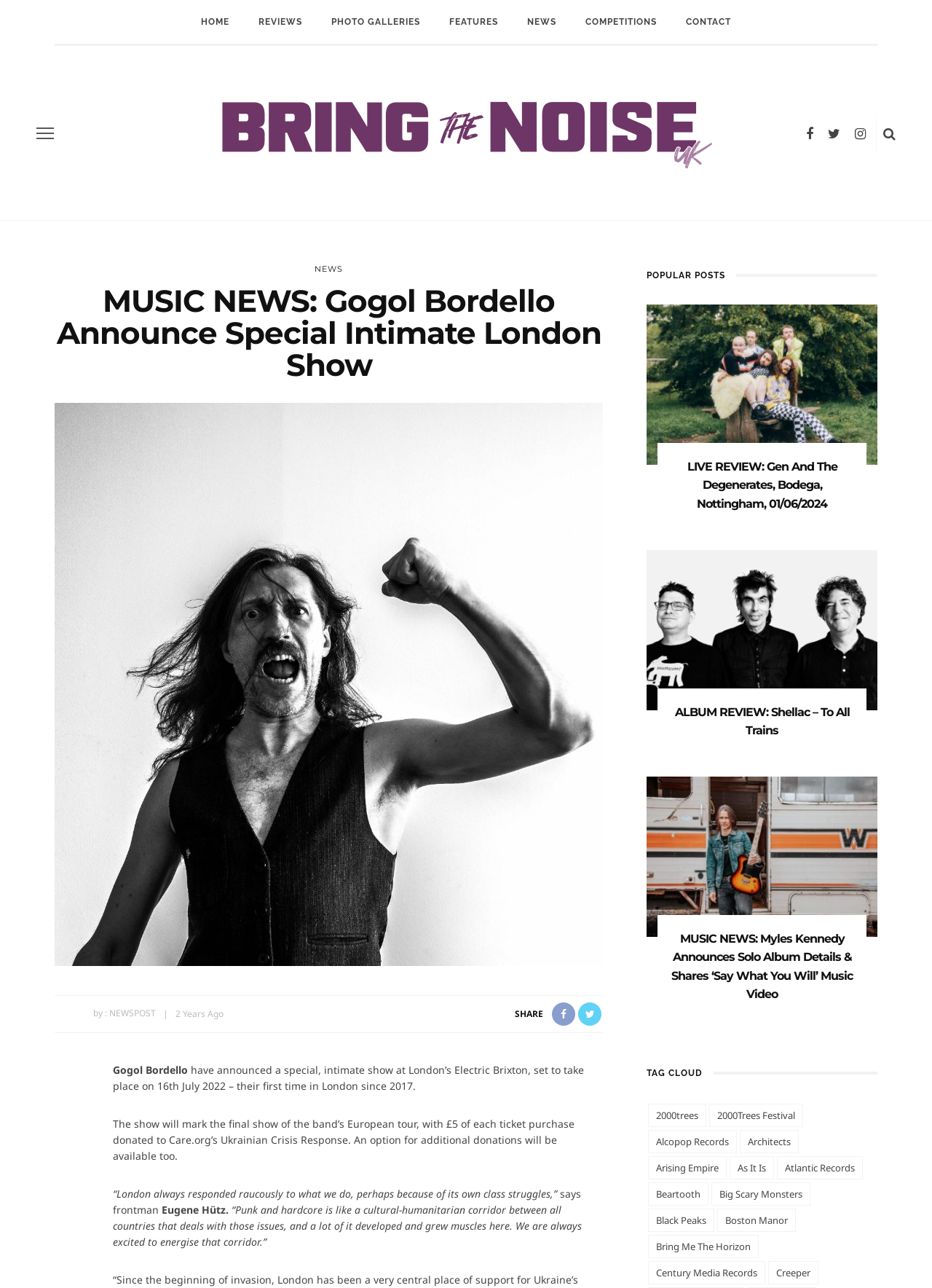Determine the bounding box coordinates for the clickable element required to fulfill the instruction: "Share the NEWSPOST on social media". Provide the coordinates as four float numbers between 0 and 1, i.e., [left, top, right, bottom].

[0.553, 0.783, 0.583, 0.792]